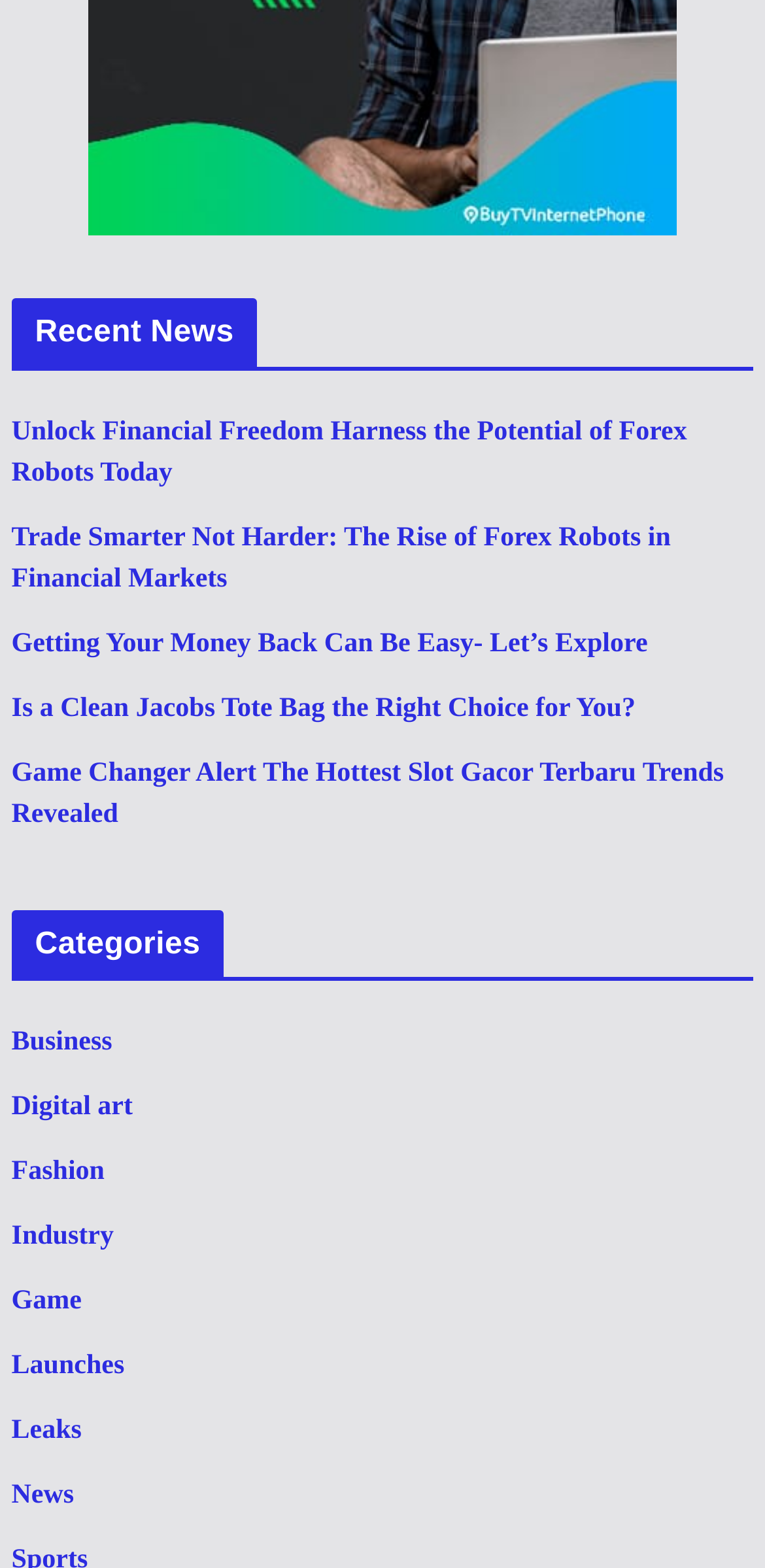Highlight the bounding box coordinates of the element that should be clicked to carry out the following instruction: "Read recent news". The coordinates must be given as four float numbers ranging from 0 to 1, i.e., [left, top, right, bottom].

[0.015, 0.19, 0.985, 0.236]